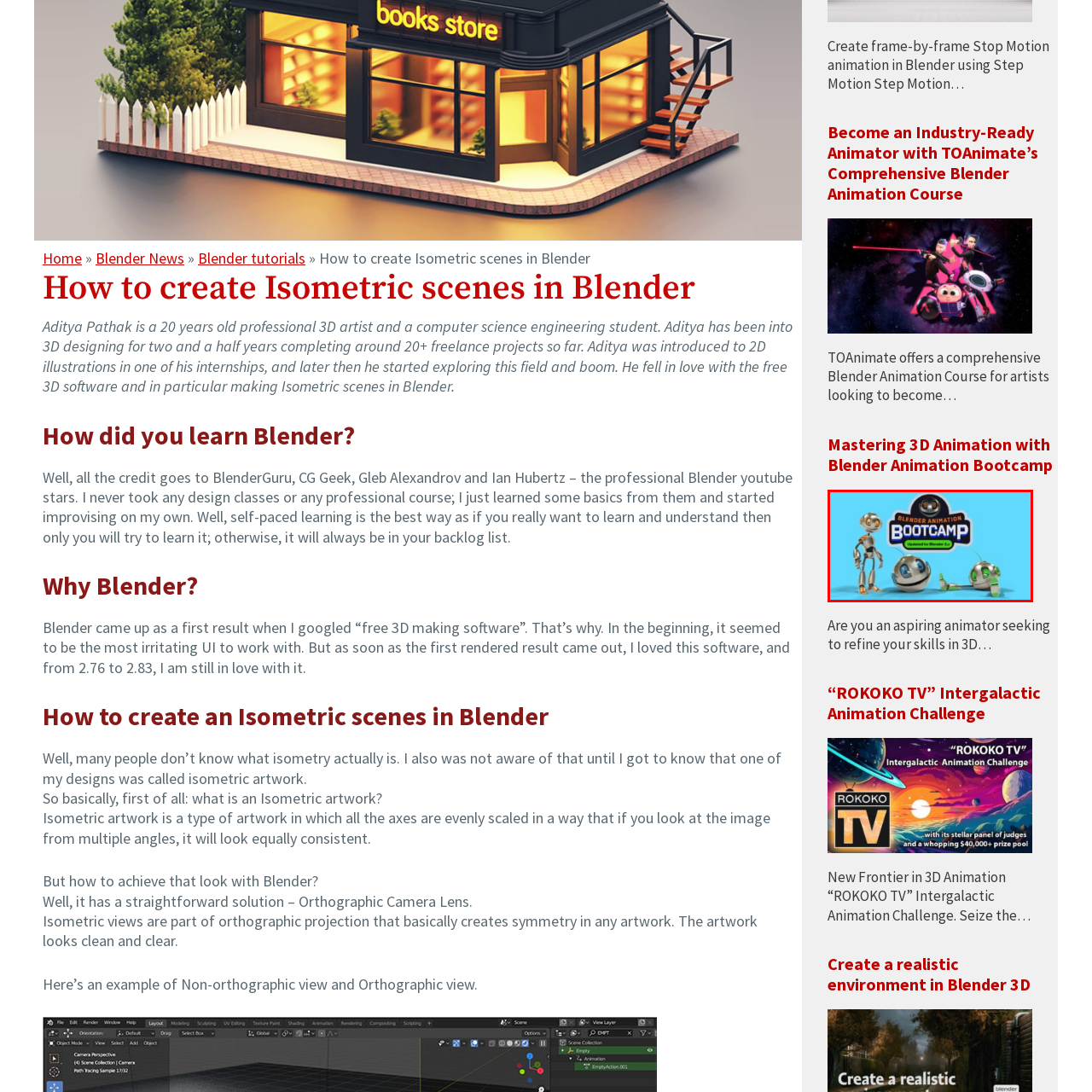How many robotic characters are showcased?
Inspect the image within the red bounding box and respond with a detailed answer, leveraging all visible details.

The caption describes three stylized robotic characters in the foreground, each with a shiny metallic finish and bright green accents, showcasing a standing robot, a playful rolling robot, and a robot lying down.